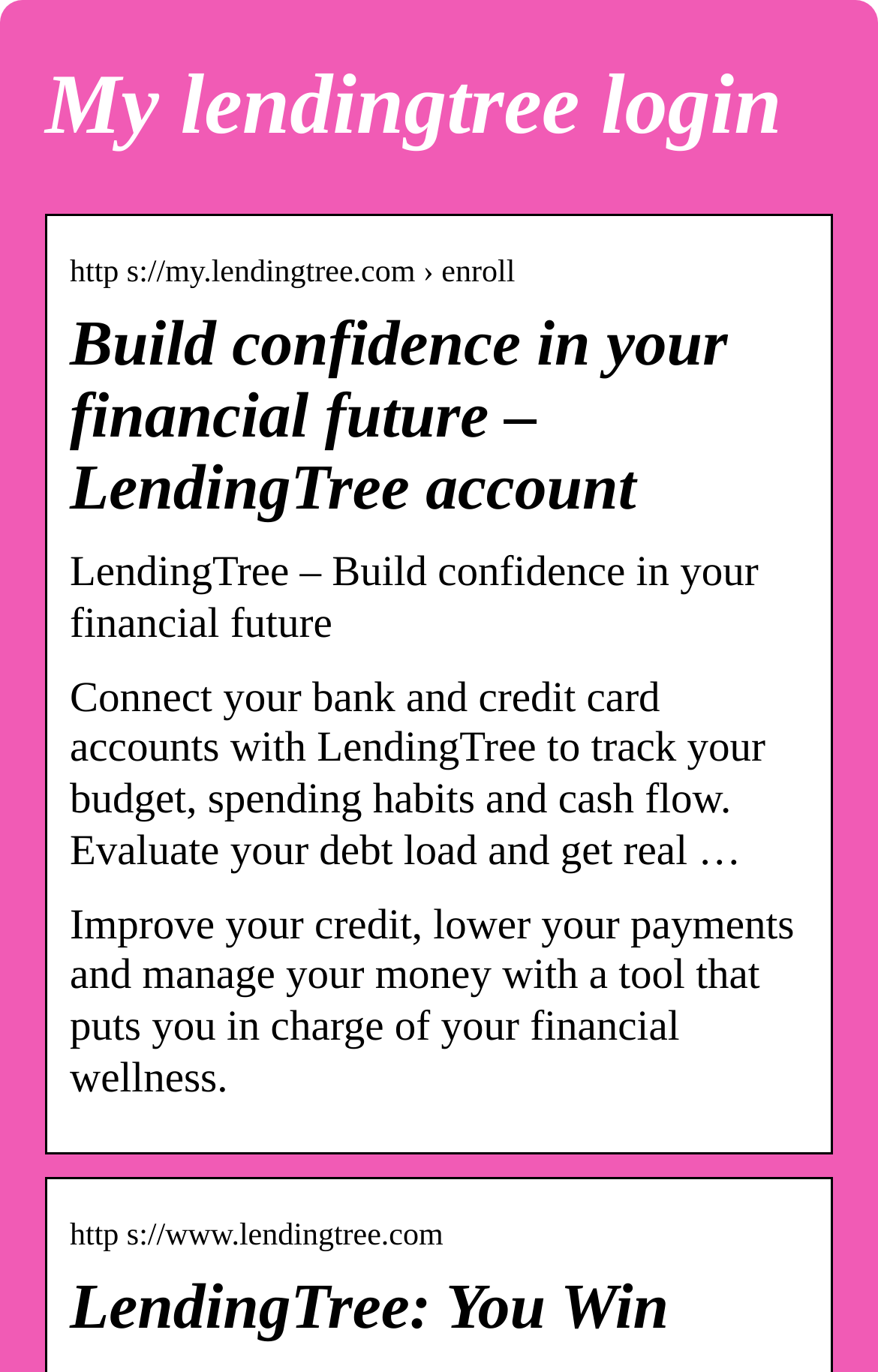What is the tone of the webpage?
Look at the image and answer the question using a single word or phrase.

Encouraging